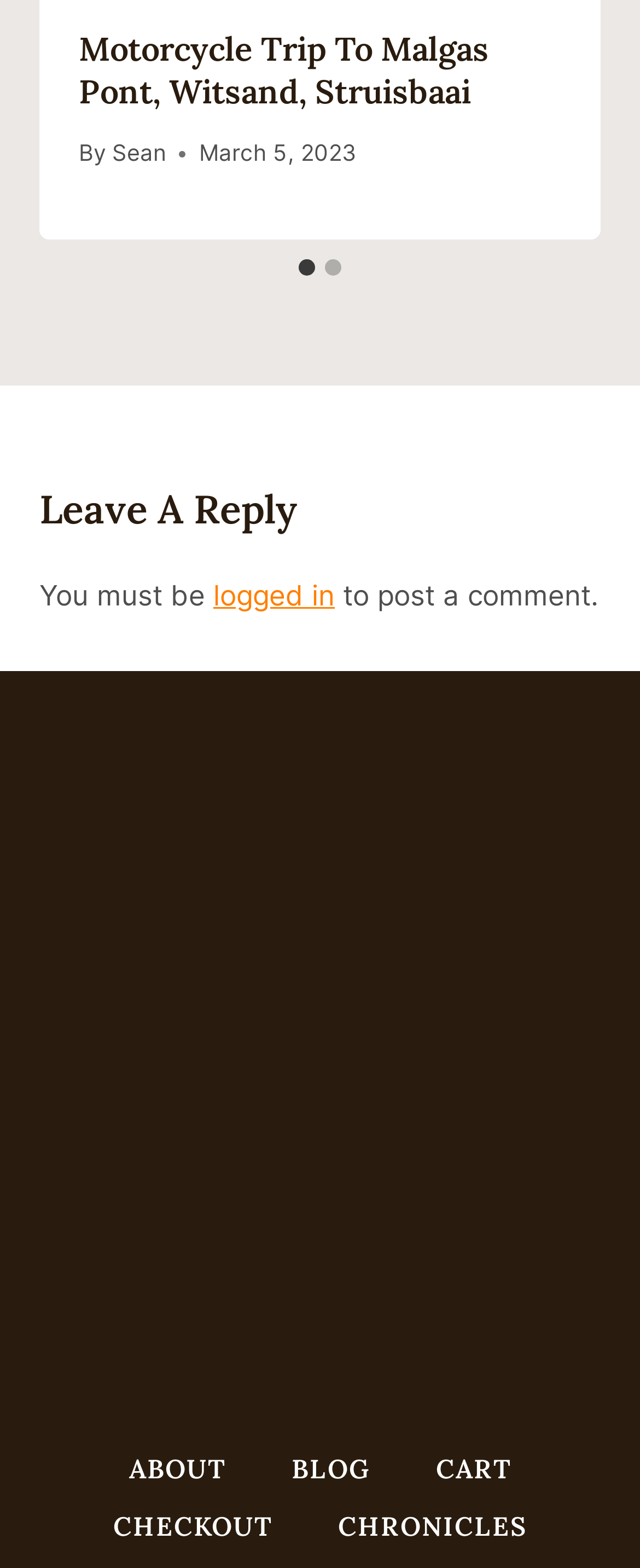Please determine the bounding box coordinates for the UI element described as: "Home".

None